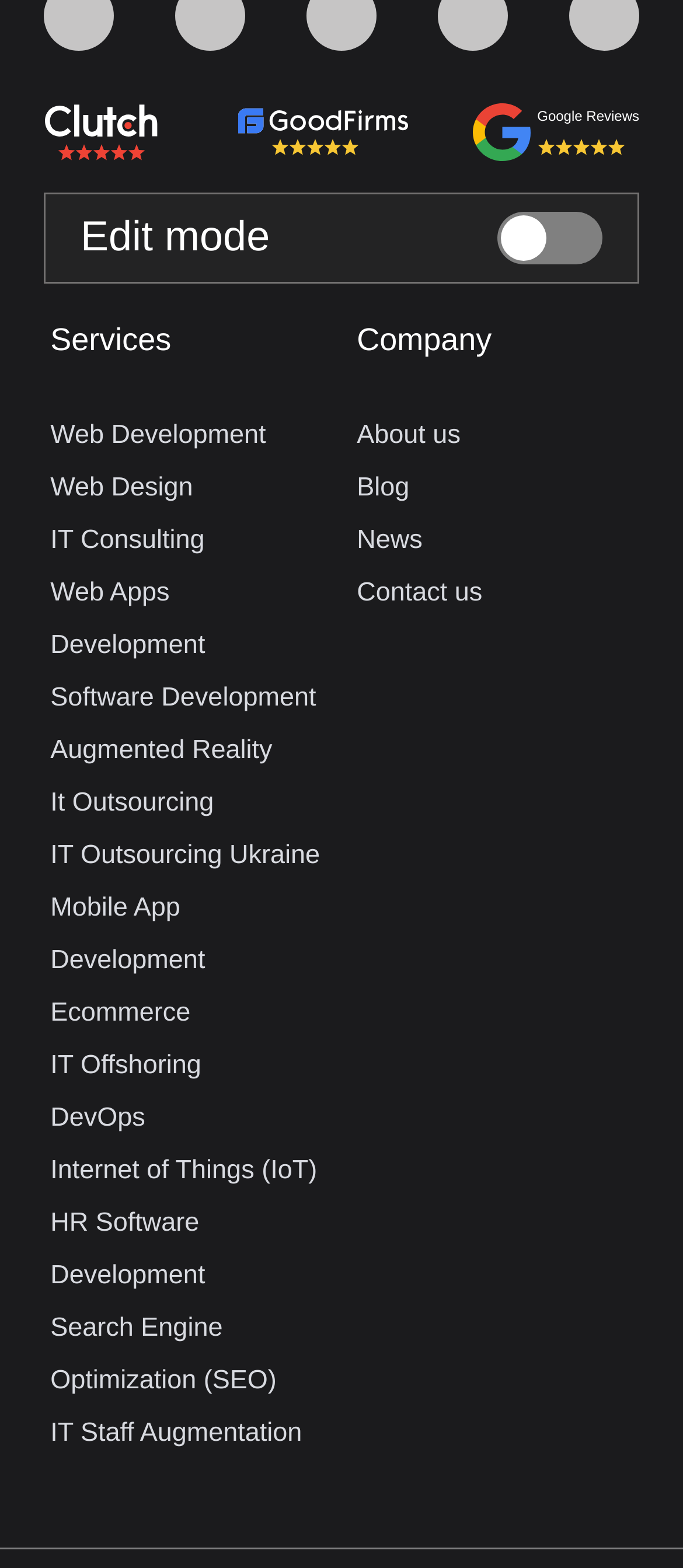Show the bounding box coordinates for the element that needs to be clicked to execute the following instruction: "View Web Development services". Provide the coordinates in the form of four float numbers between 0 and 1, i.e., [left, top, right, bottom].

[0.074, 0.268, 0.389, 0.287]